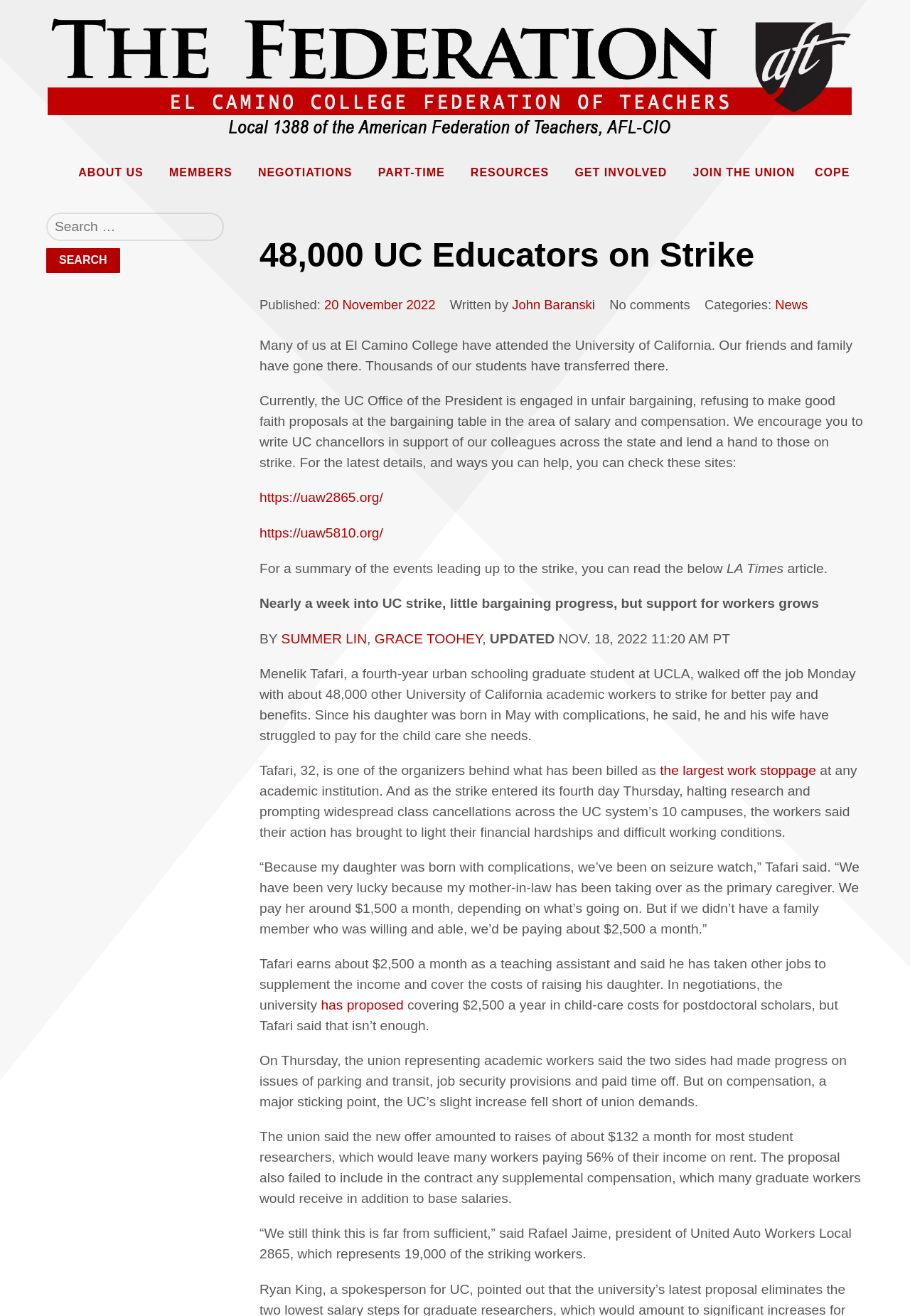By analyzing the image, answer the following question with a detailed response: What is the name of the union representing academic workers?

The name of the union representing academic workers is mentioned as 'United Auto Workers Local 2865' in the text 'said Rafael Jaime, president of United Auto Workers Local 2865, which represents 19,000 of the striking workers'.